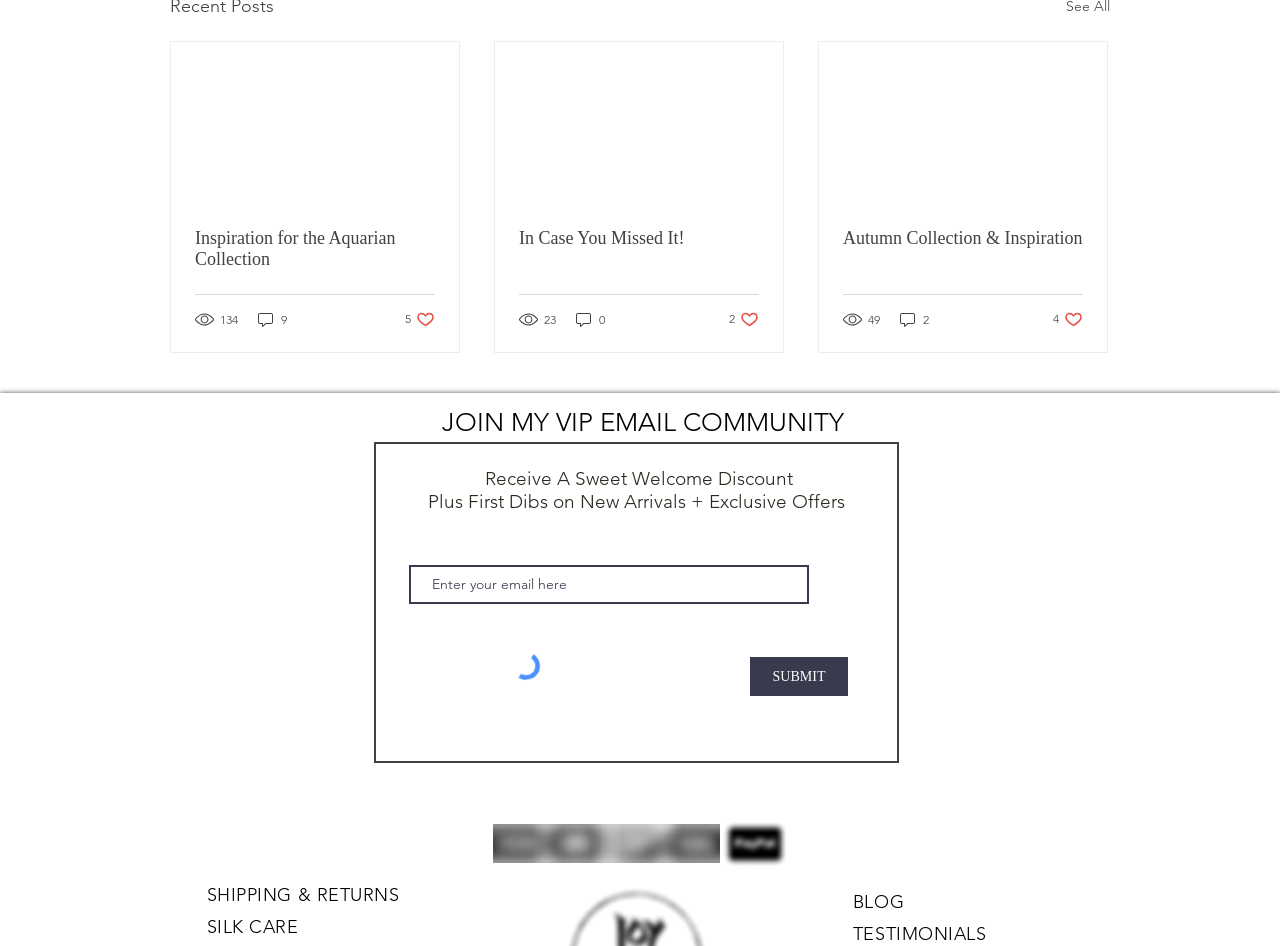How many likes does the third article have?
Examine the image and give a concise answer in one word or a short phrase.

4 likes